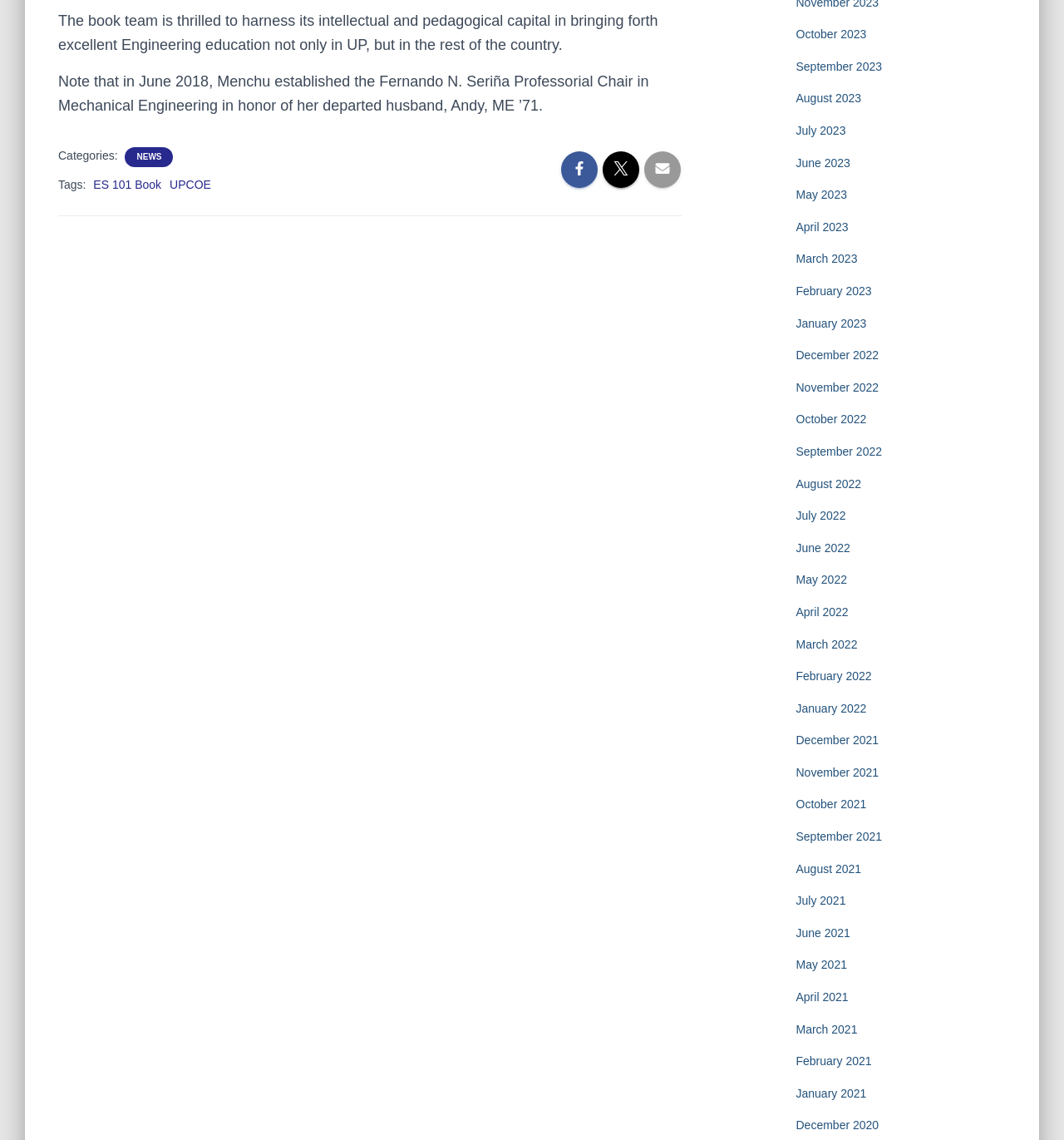Using the format (top-left x, top-left y, bottom-right x, bottom-right y), provide the bounding box coordinates for the described UI element. All values should be floating point numbers between 0 and 1: News

[0.127, 0.133, 0.154, 0.143]